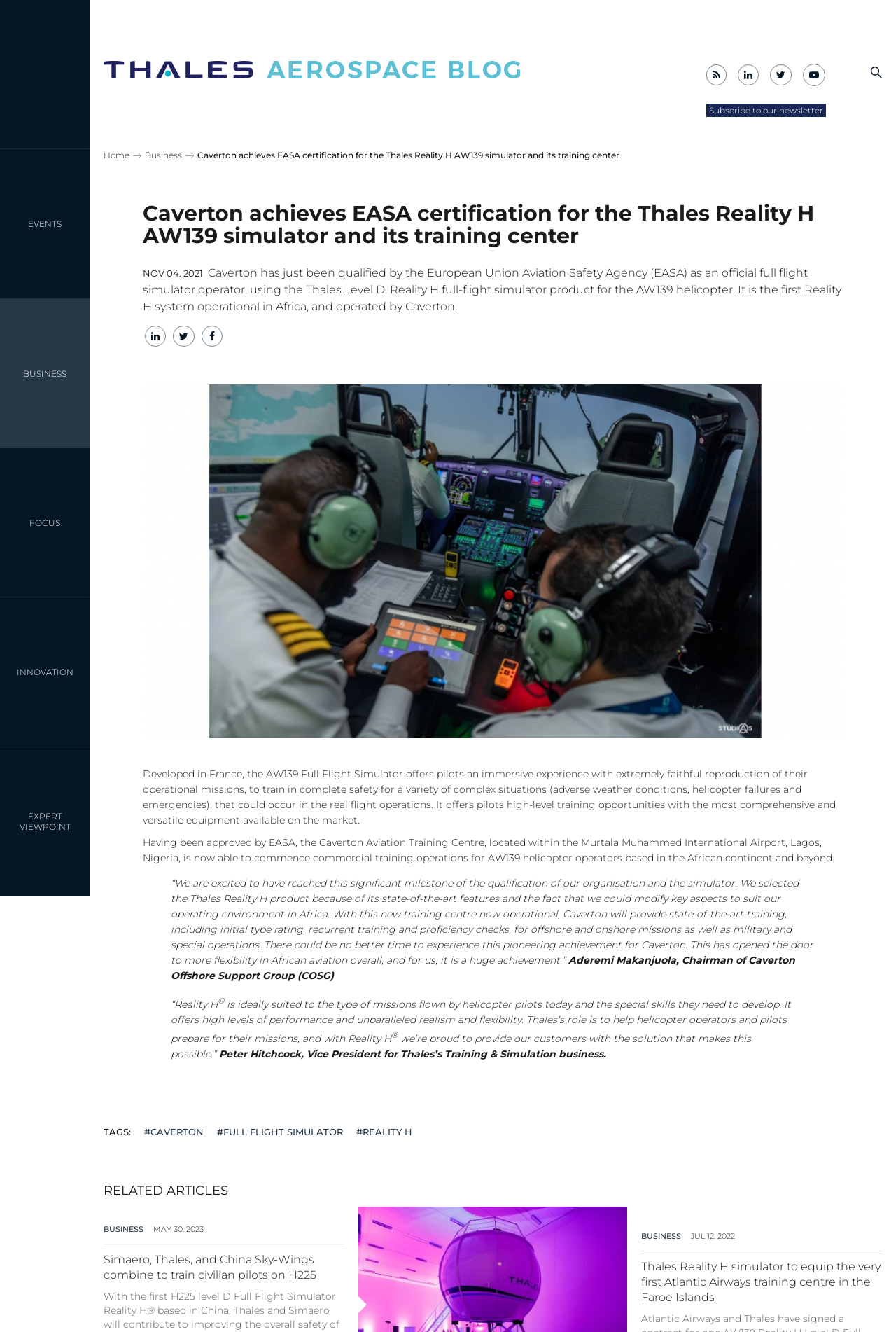Create a full and detailed caption for the entire webpage.

The webpage is about Thales Aerospace Blog, specifically an article titled "Caverton achieves EASA certification for the Thales Reality H AW139 simulator and its training center". 

At the top of the page, there are several links to different sections of the blog, including "EVENTS", "BUSINESS", "FOCUS", "INNOVATION", and "EXPERT VIEWPOINT". Below these links, there is a header section with a logo and a search bar. 

To the right of the header section, there are several social media links and a button to subscribe to the newsletter. 

The main content of the page is divided into several sections. The first section is a heading that repeats the title of the article. Below this, there is a paragraph of text that describes Caverton's achievement in being qualified by the European Union Aviation Safety Agency (EASA) as an official full flight simulator operator. 

Following this, there is an image that takes up most of the width of the page. Below the image, there are two blocks of text, one describing the features of the AW139 Full Flight Simulator and the other describing the benefits of the Caverton Aviation Training Centre. 

The next section is a blockquote with a quote from Aderemi Makanjuola, Chairman of Caverton Offshore Support Group (COSG), followed by another blockquote with a quote from Peter Hitchcock, Vice President for Thales’s Training & Simulation business. 

At the bottom of the page, there are several links to related articles, including "Simaero, Thales, and China Sky-Wings combine to train civilian pilots on H225" and "Thales Reality H simulator to equip the very first Atlantic Airways training centre in the Faroe Islands".